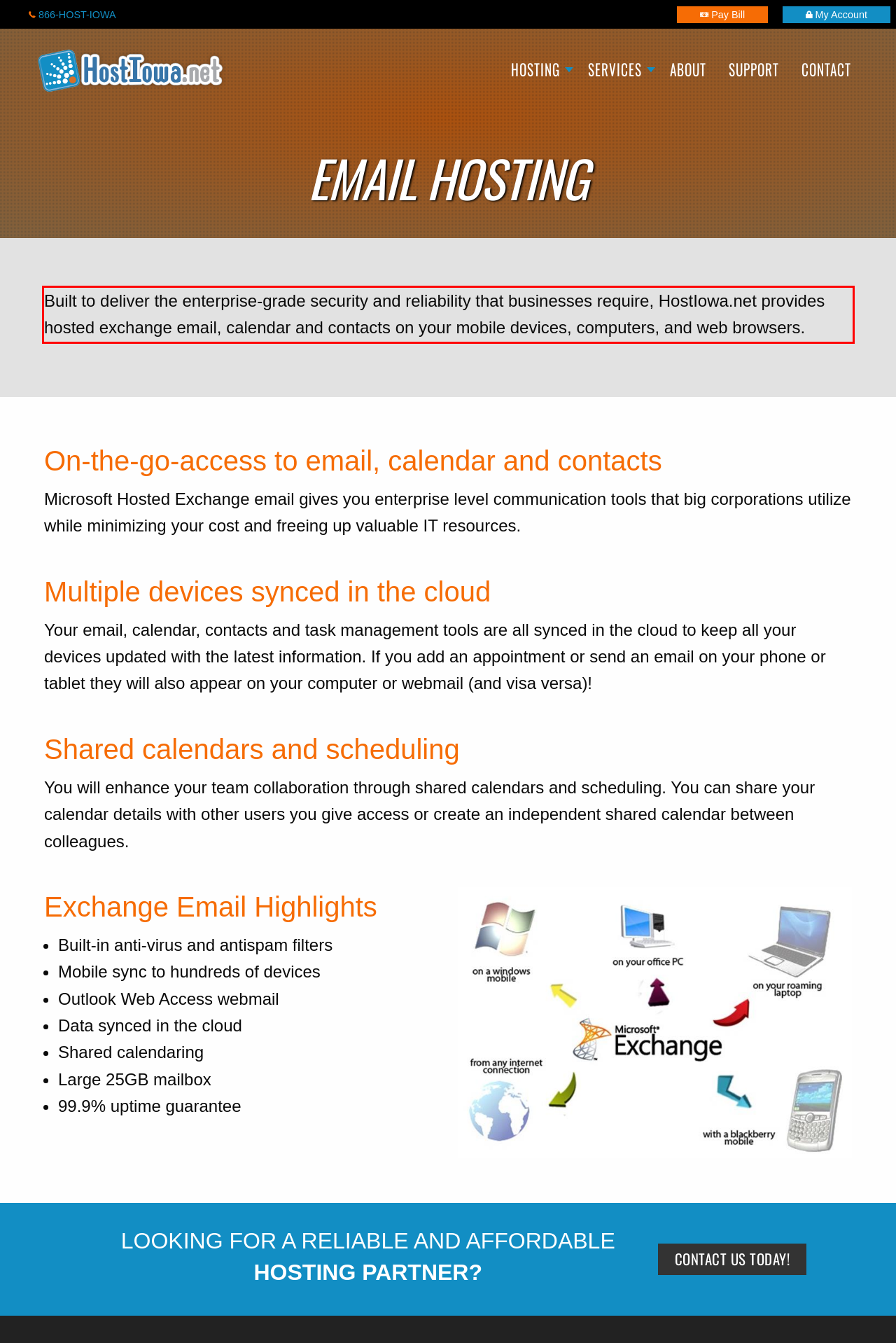Perform OCR on the text inside the red-bordered box in the provided screenshot and output the content.

Built to deliver the enterprise-grade security and reliability that businesses require, HostIowa.net provides hosted exchange email, calendar and contacts on your mobile devices, computers, and web browsers.